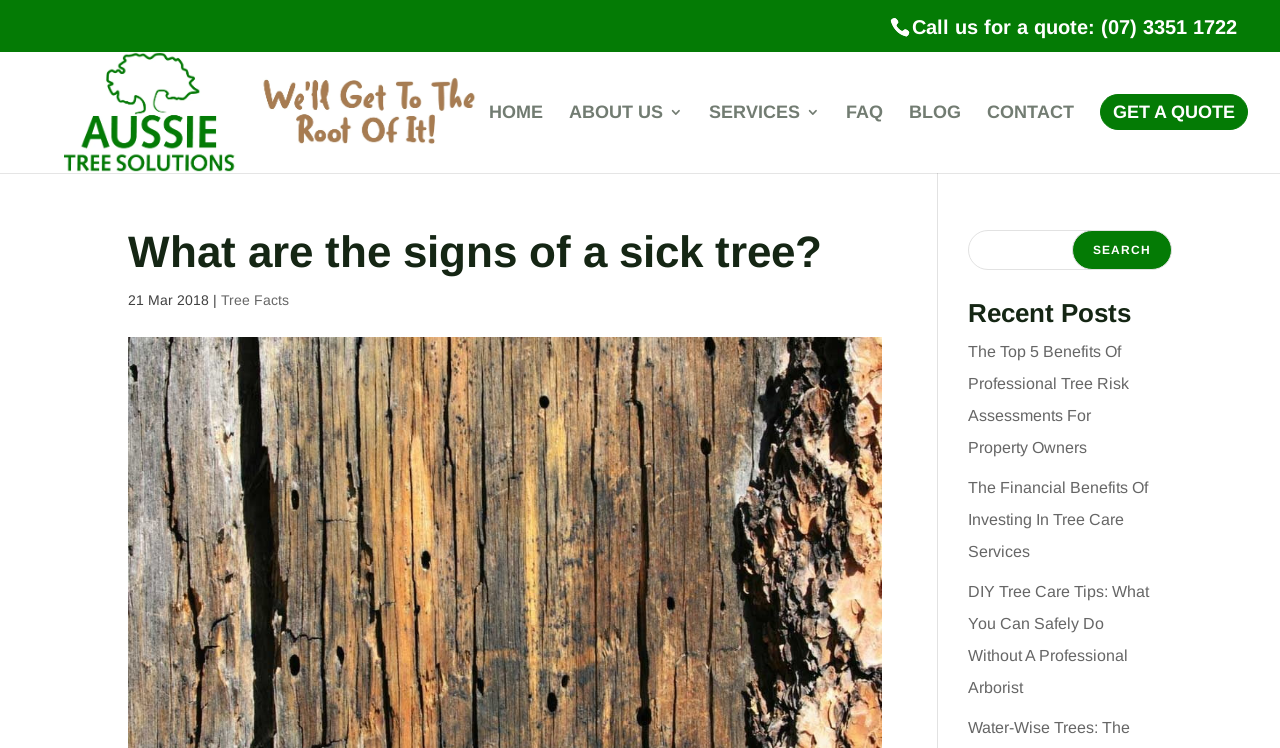What is the name of the company?
Provide a comprehensive and detailed answer to the question.

I found the company name by looking at the link 'Aussie Tree Solutions' and the image with the same name, which suggests that this is the name of the company.